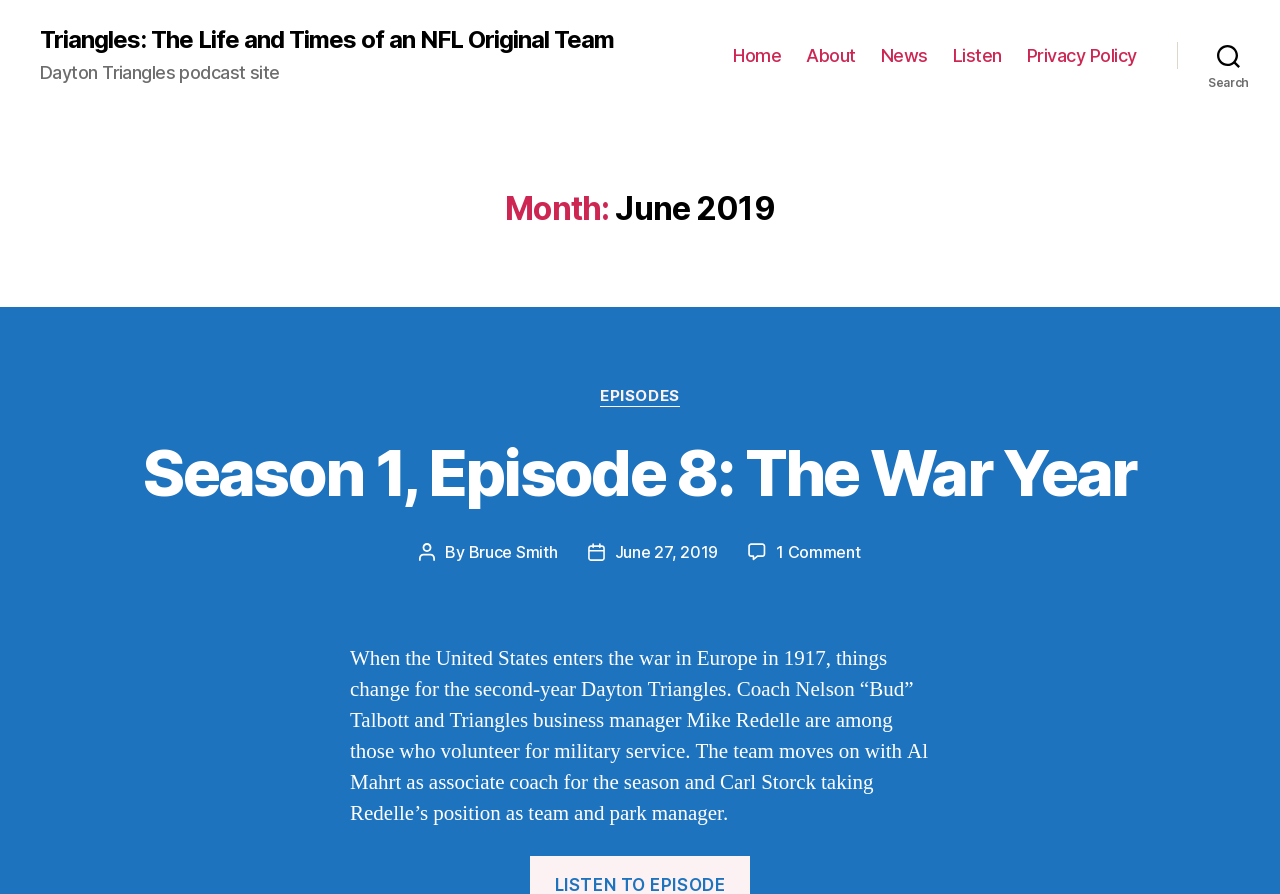Use one word or a short phrase to answer the question provided: 
Who is the author of the post?

Bruce Smith